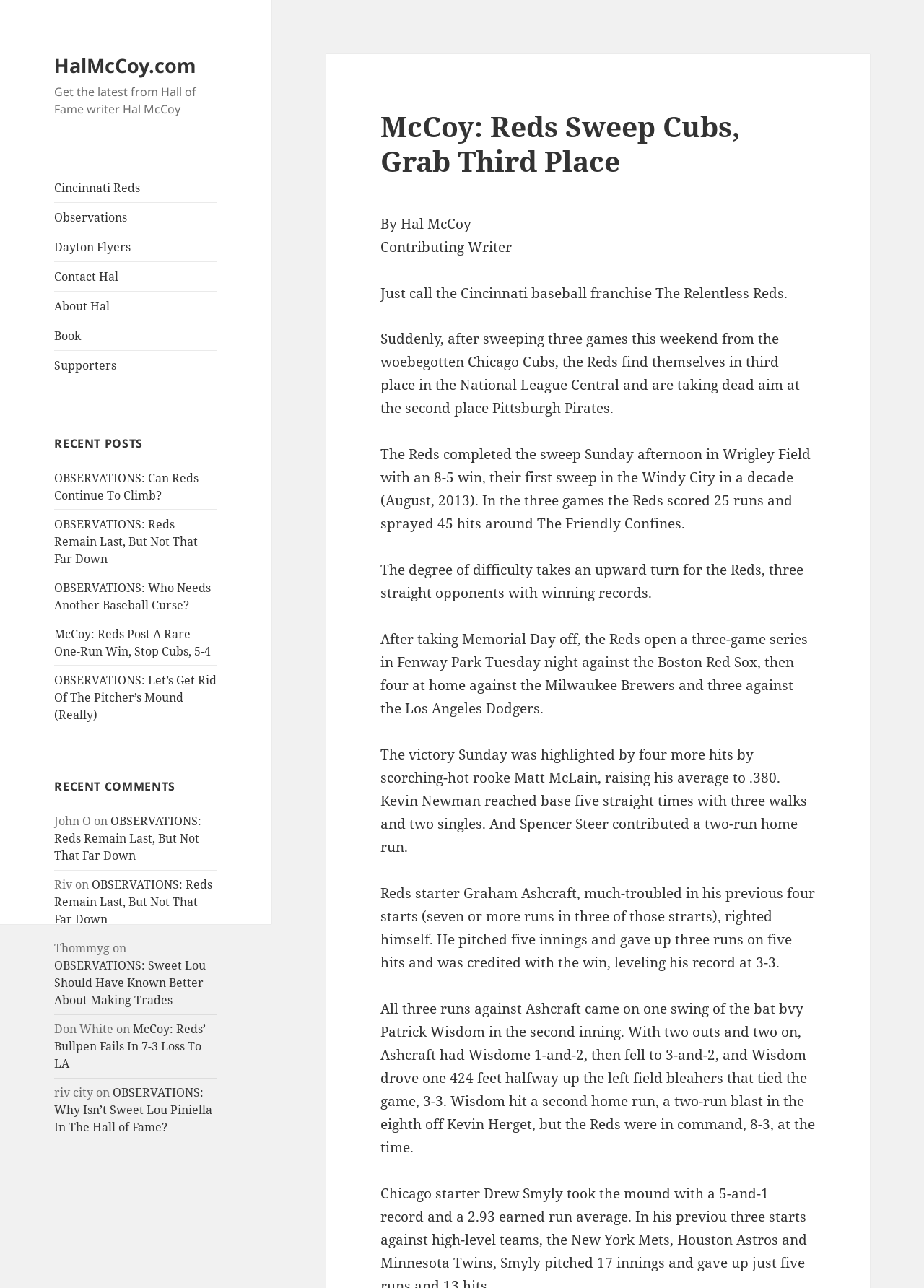Given the description of the UI element: "Cincinnati Reds", predict the bounding box coordinates in the form of [left, top, right, bottom], with each value being a float between 0 and 1.

[0.059, 0.134, 0.235, 0.157]